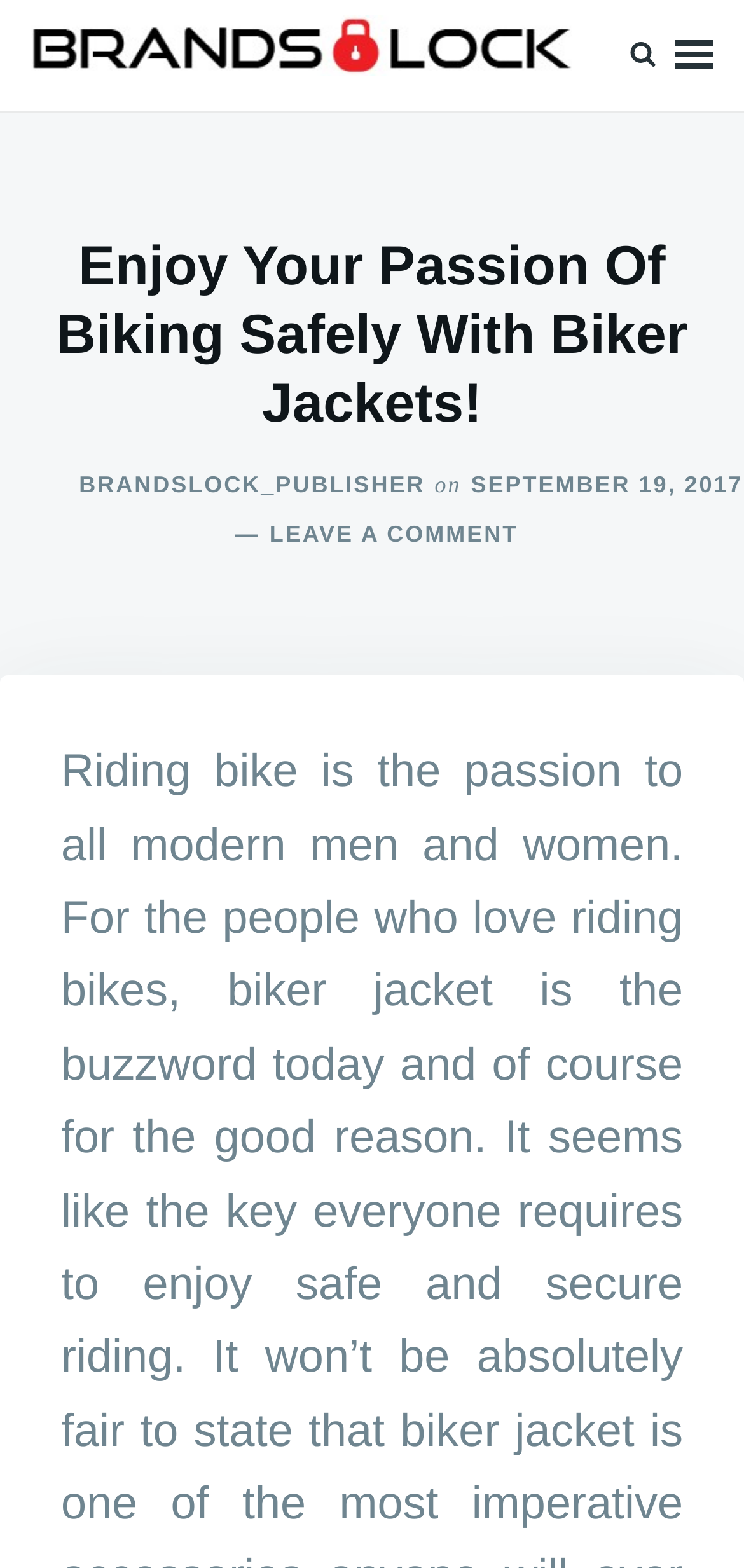What type of image is displayed on the webpage?
Look at the image and answer the question with a single word or phrase.

Brand logo